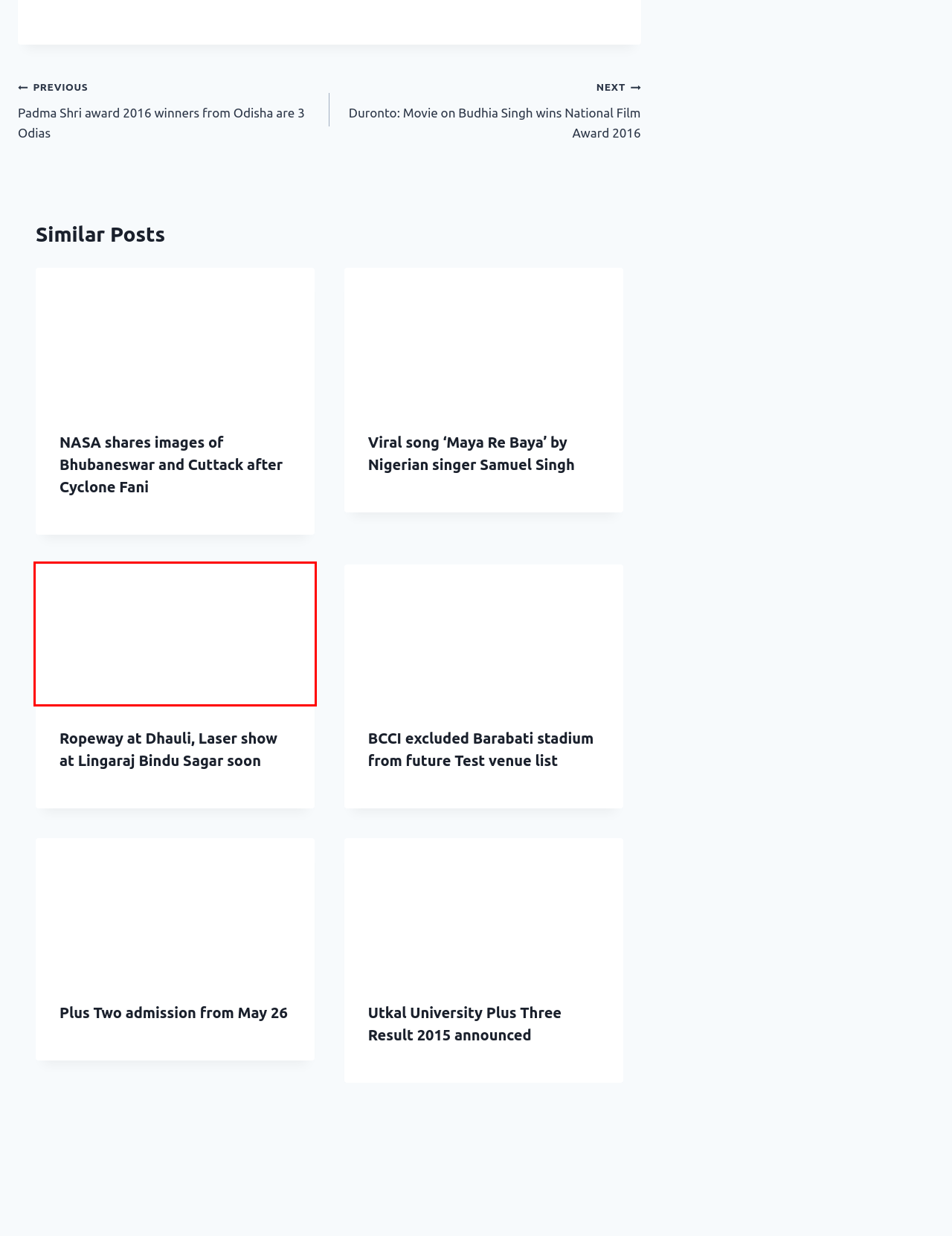You have a screenshot of a webpage with a red rectangle bounding box around a UI element. Choose the best description that matches the new page after clicking the element within the bounding box. The candidate descriptions are:
A. BCCI excluded Barabati stadium from future Test venue list
B. Viral song 'Maya Re Baya' by Nigerian singer Samuel Singh | Incredible Orissa
C. Ropeway at Dhauli, Laser show at Lingaraj Bindu Sagar soon
D. Duronto: Movie on Budhia Singh wins National Film Award | Incredible Odisha
E. Odia Film | New Oriya Movie News | Latest Odia Films Online
F. Utkal University Plus Three Result 2015 announced
G. NASA shares images of Bhubaneswar and Cuttack after Cyclone Fani | Incredible Orissa
H. Odisha Plus Two (+2) admission starts from 26 May 2014

C